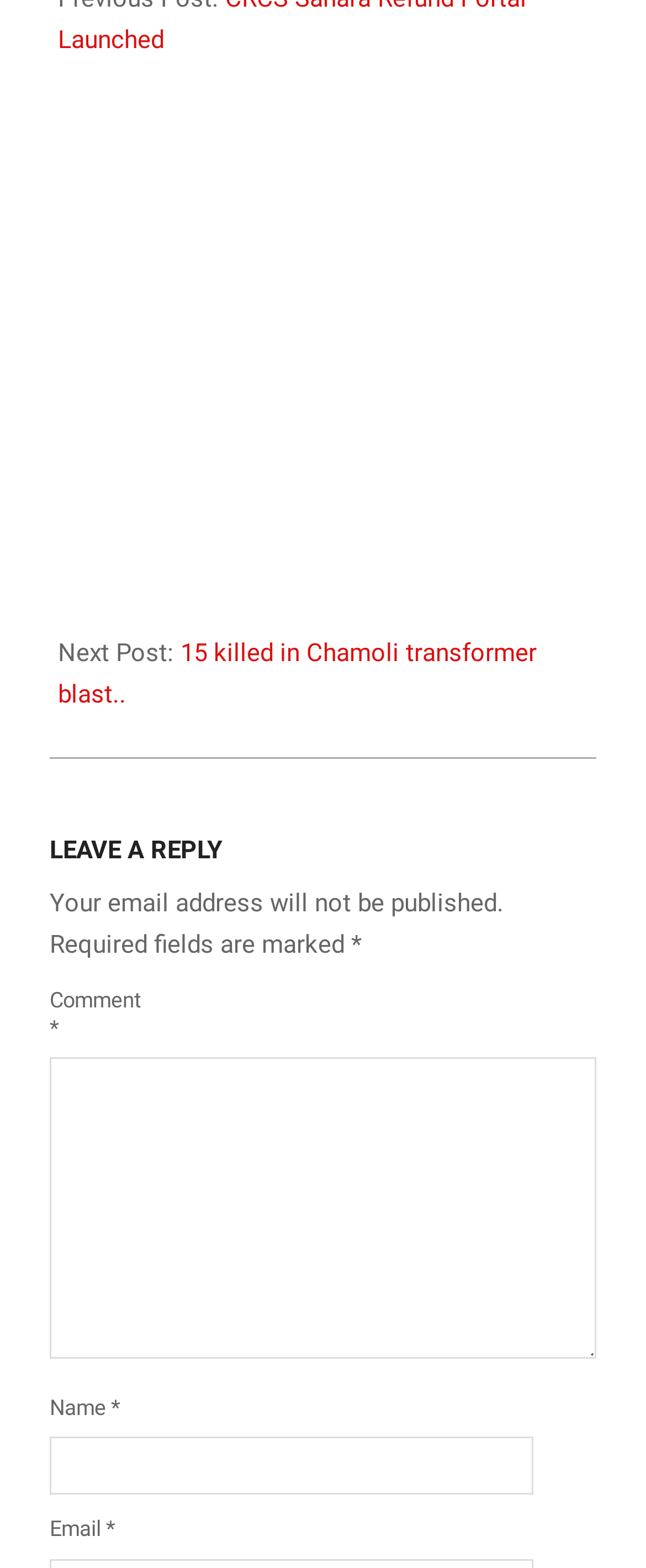Find the bounding box coordinates for the area that should be clicked to accomplish the instruction: "Click on the next post link".

[0.09, 0.406, 0.831, 0.452]